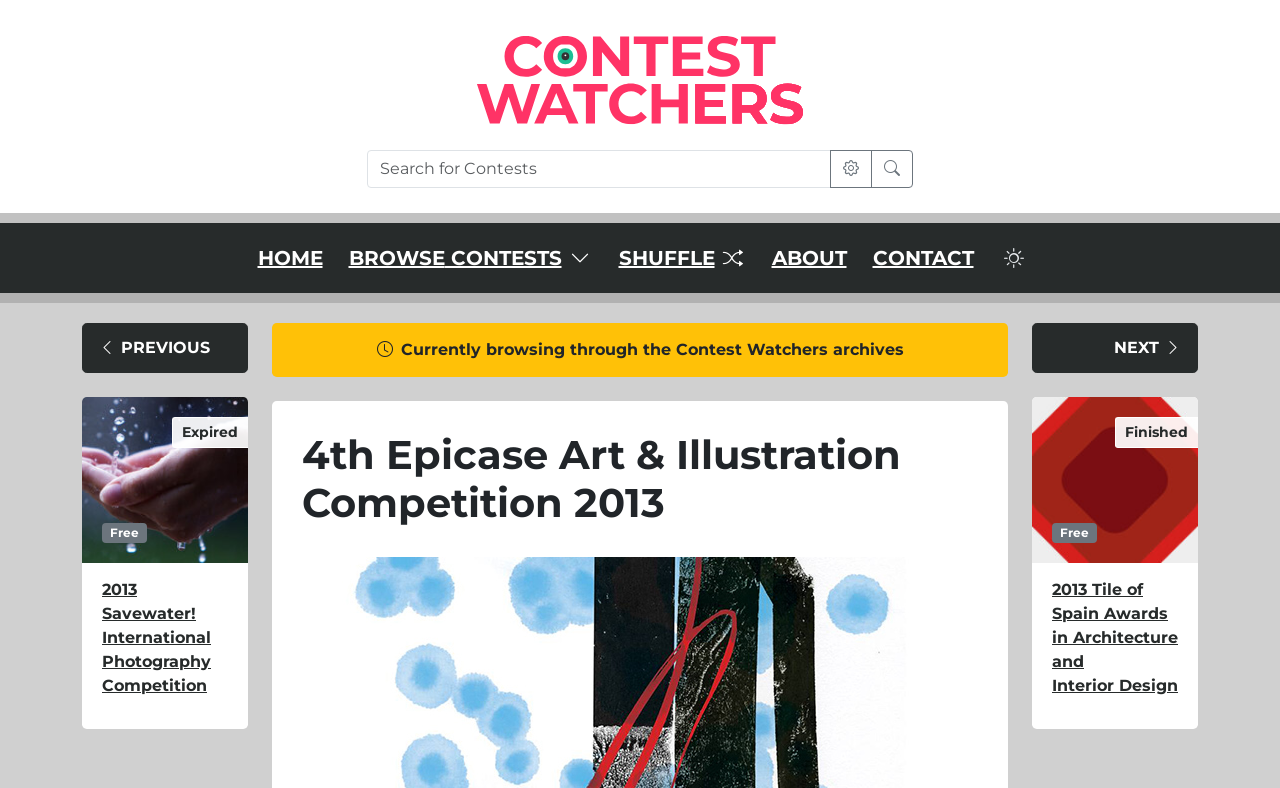Give a detailed account of the webpage, highlighting key information.

The webpage is about Contest Watchers, a platform that aggregates international creative challenges and competitions. At the top, there is a logo and a link to the Contest Watchers homepage, accompanied by a horizontal separator. Below the separator, there is a search form with a search box, toggle advanced filters button, and a search button.

To the right of the search form, there is a main navigation menu with links to HOME, BROWSE CONTESTS, SHUFFLE, ABOUT, and CONTACT. There is also a button with an icon.

Below the navigation menu, there is a horizontal separator, followed by a link to the previous page and an article section. The article section contains a heading, a link to a competition, and a figure with a caption. The caption describes a finalist entry in a previous edition of the Savewater! International Photography Competition.

Below the article section, there is another horizontal separator, followed by a static text indicating that the user is currently browsing through the Contest Watchers archives. Another horizontal separator appears below, followed by a header section with a heading that reads "4th Epicase Art & Illustration Competition 2013".

To the right of the header section, there is a horizontal separator, followed by a link to the next page. Below the link, there is another article section with a heading, a link to a competition, and a figure. The article sections are arranged in a grid-like structure, with each section containing information about a different competition.

Throughout the webpage, there are several horizontal separators that divide the content into distinct sections. The overall structure of the webpage is organized and easy to navigate, with clear headings and concise text.